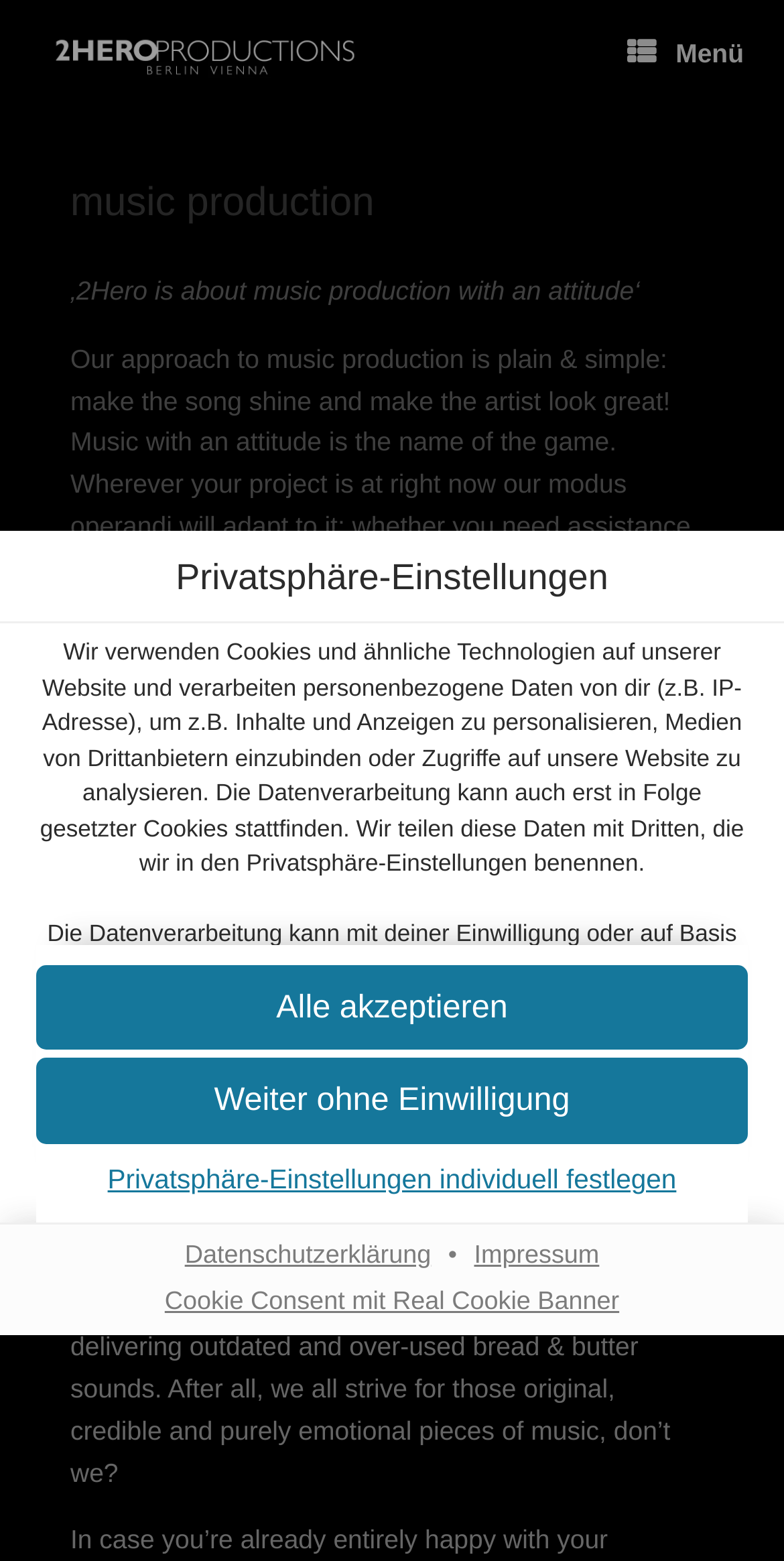Show the bounding box coordinates of the region that should be clicked to follow the instruction: "learn about cookie consent."

[0.197, 0.824, 0.803, 0.842]